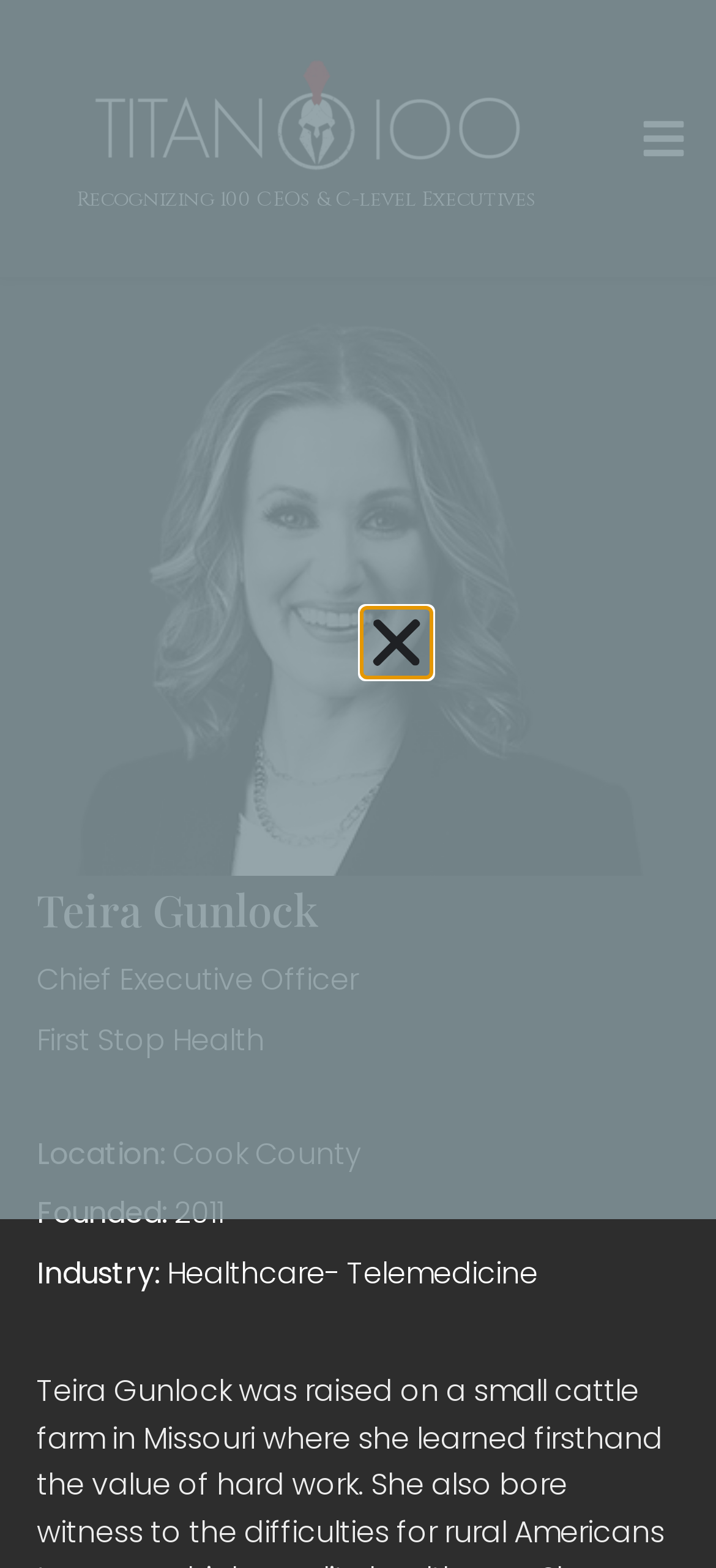Locate the bounding box coordinates for the element described below: "alt="_Titan 100 Logo"". The coordinates must be four float values between 0 and 1, formatted as [left, top, right, bottom].

[0.127, 0.035, 0.731, 0.112]